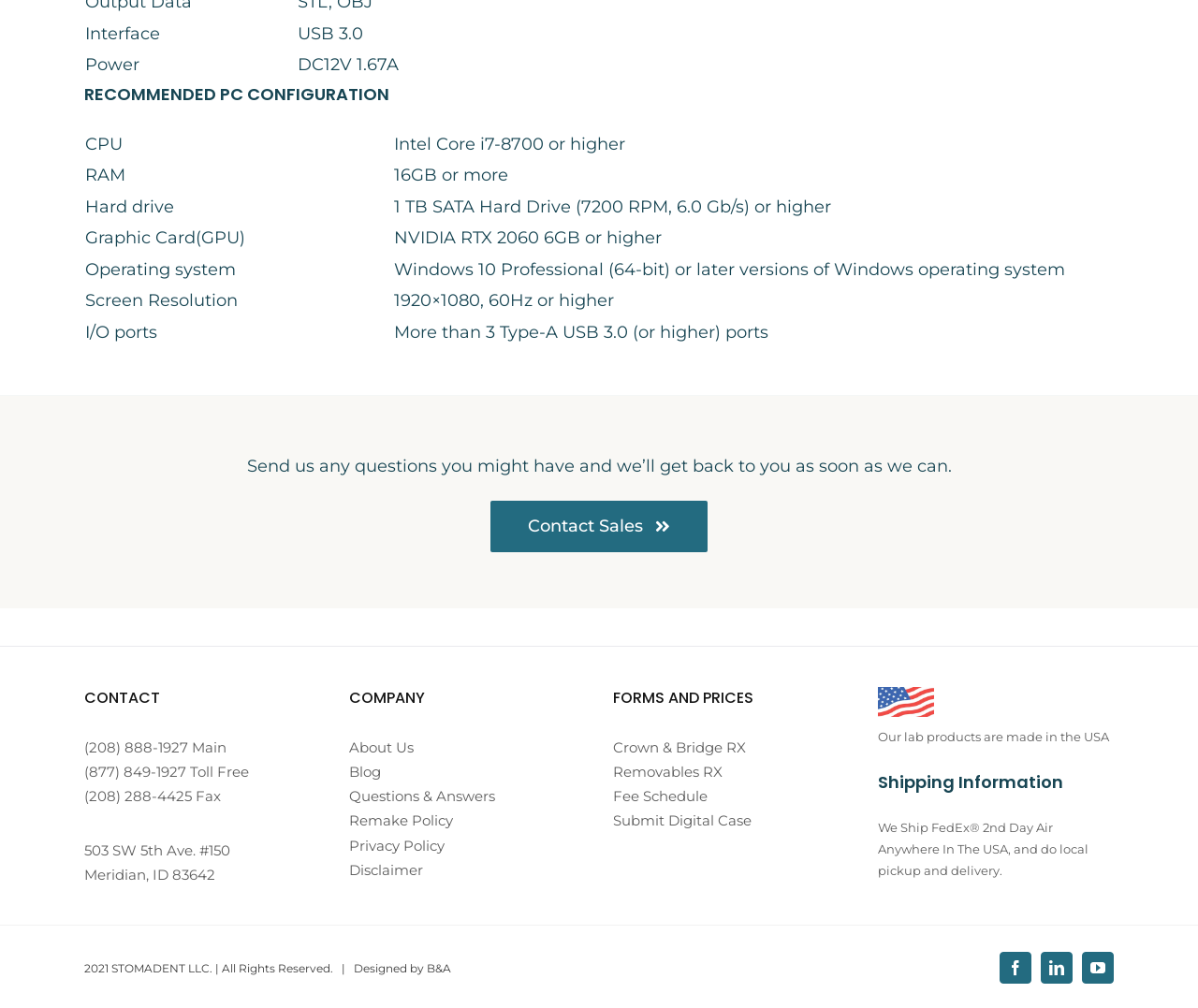Based on the element description, predict the bounding box coordinates (top-left x, top-left y, bottom-right x, bottom-right y) for the UI element in the screenshot: Facebook

[0.834, 0.945, 0.861, 0.976]